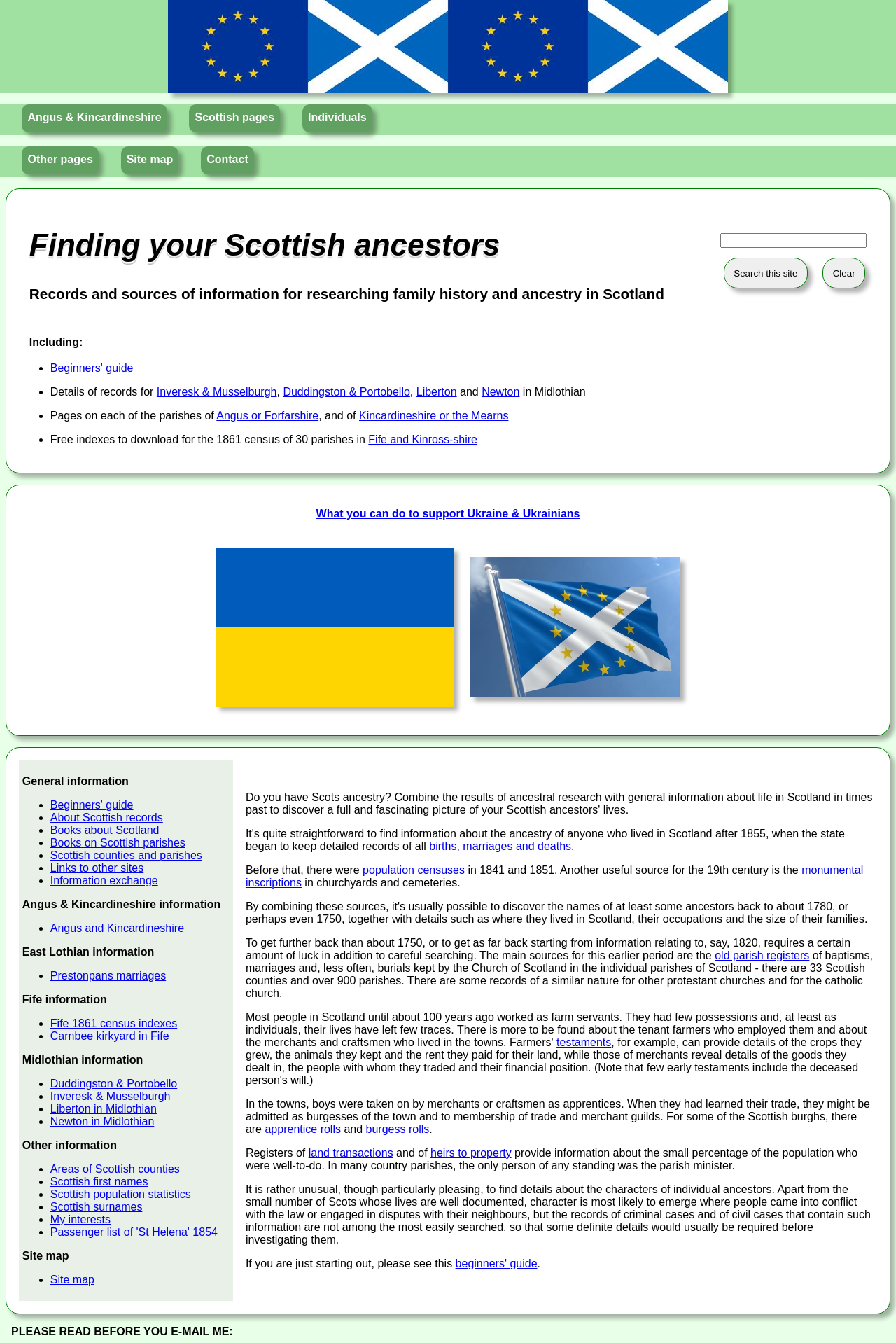Determine the bounding box for the UI element as described: "Information exchange". The coordinates should be represented as four float numbers between 0 and 1, formatted as [left, top, right, bottom].

[0.056, 0.651, 0.176, 0.66]